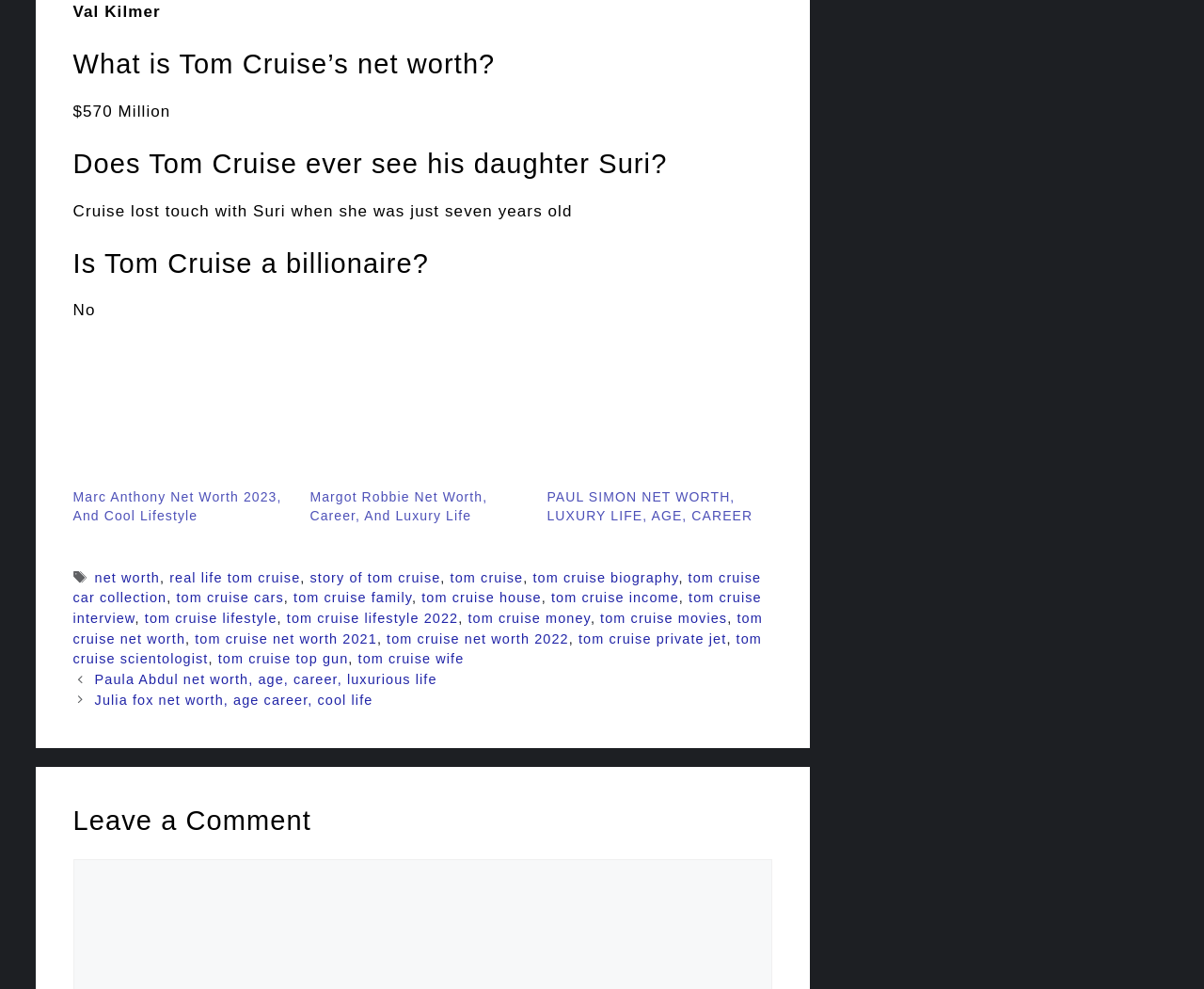Determine the bounding box coordinates for the area you should click to complete the following instruction: "Click on the link to read about Marc Anthony's net worth".

[0.061, 0.367, 0.242, 0.493]